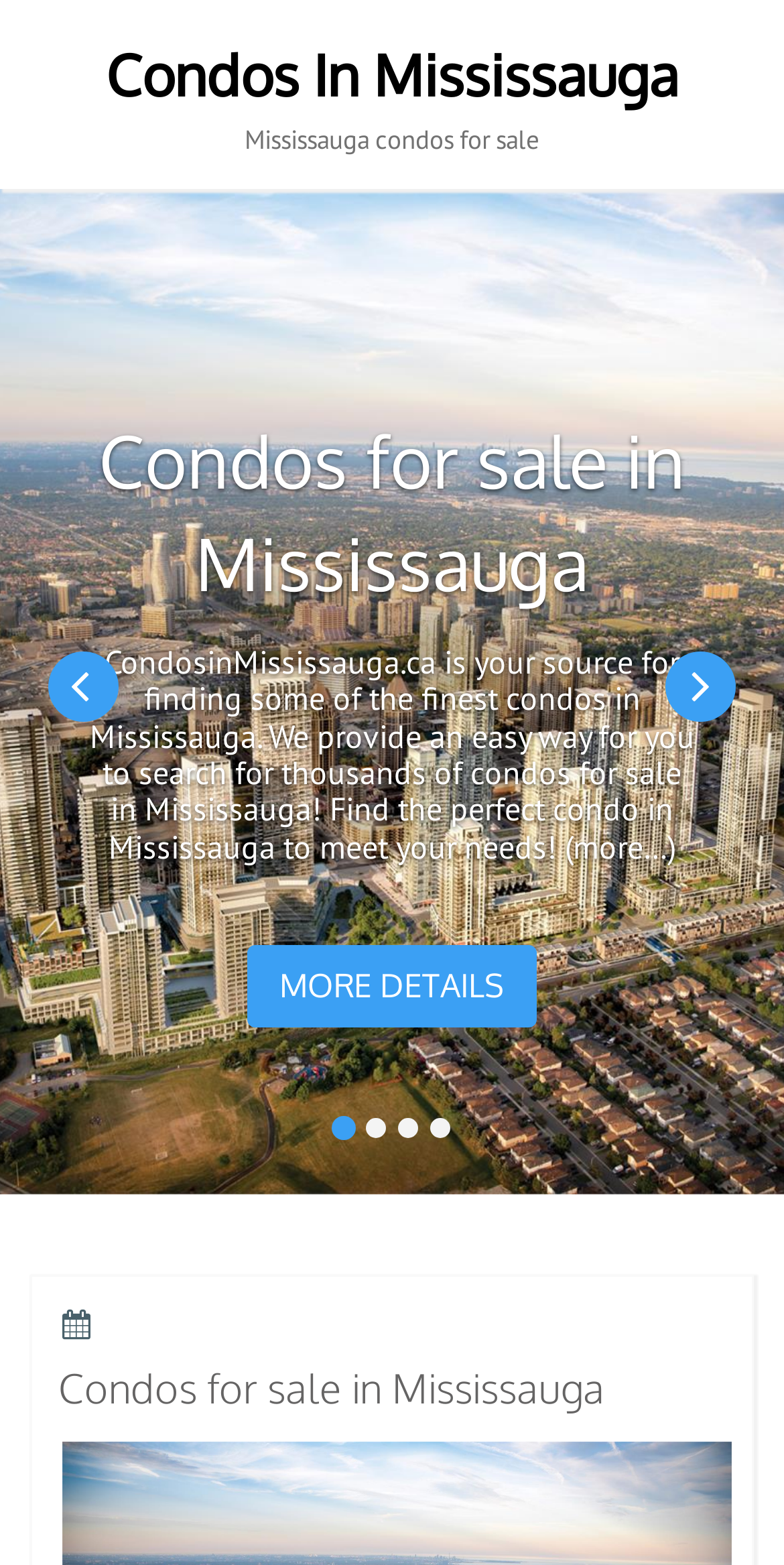Identify and provide the bounding box coordinates of the UI element described: "More details". The coordinates should be formatted as [left, top, right, bottom], with each number being a float between 0 and 1.

[0.315, 0.604, 0.685, 0.656]